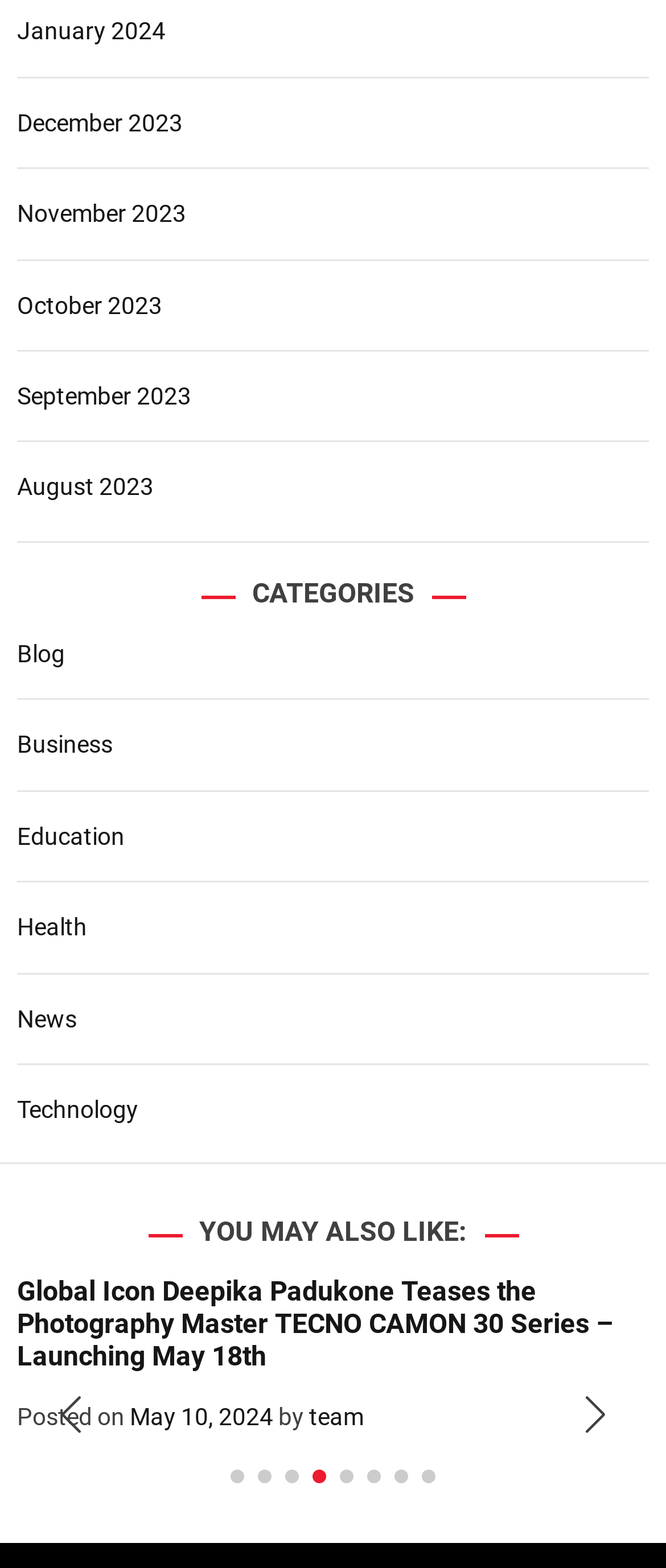Please provide the bounding box coordinates for the element that needs to be clicked to perform the following instruction: "Go to January 2024". The coordinates should be given as four float numbers between 0 and 1, i.e., [left, top, right, bottom].

[0.026, 0.011, 0.249, 0.029]